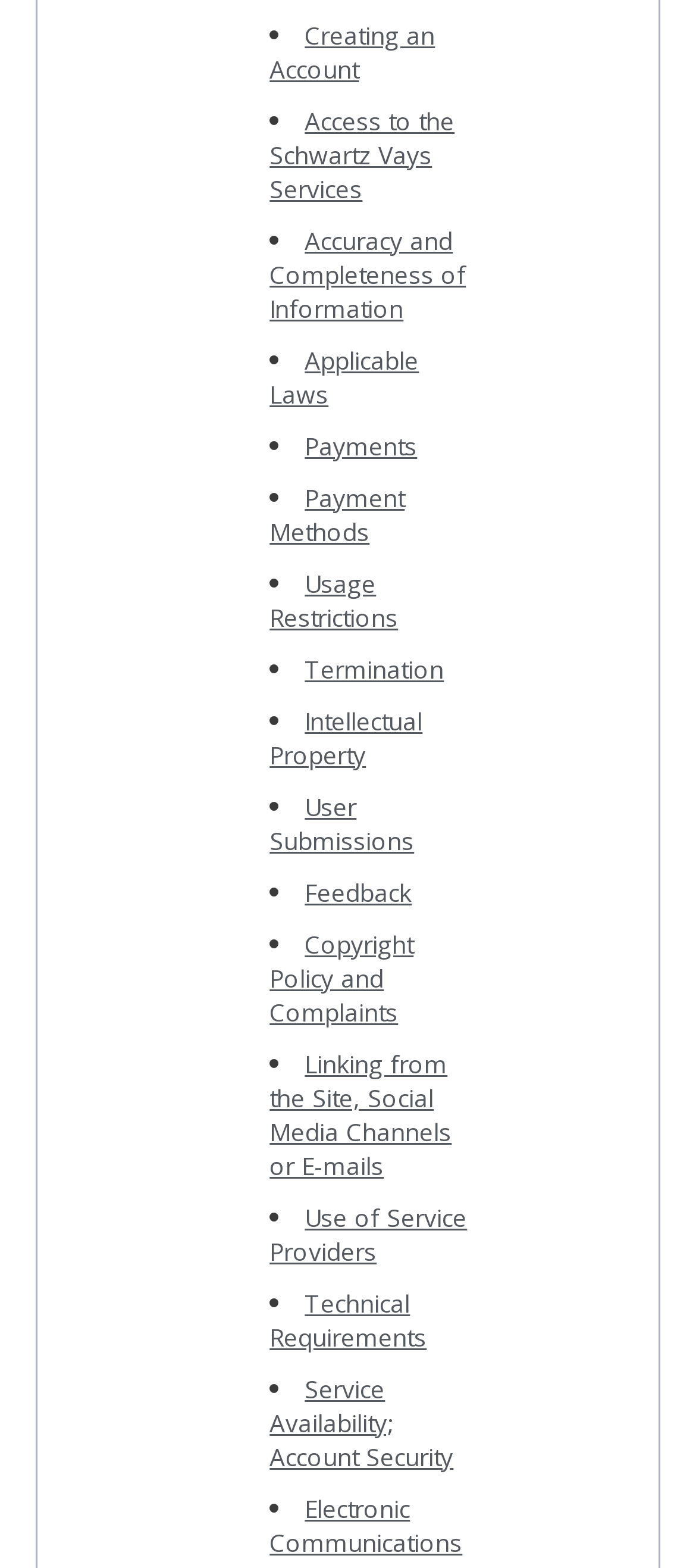Is there a topic related to payment methods?
Using the screenshot, give a one-word or short phrase answer.

Yes